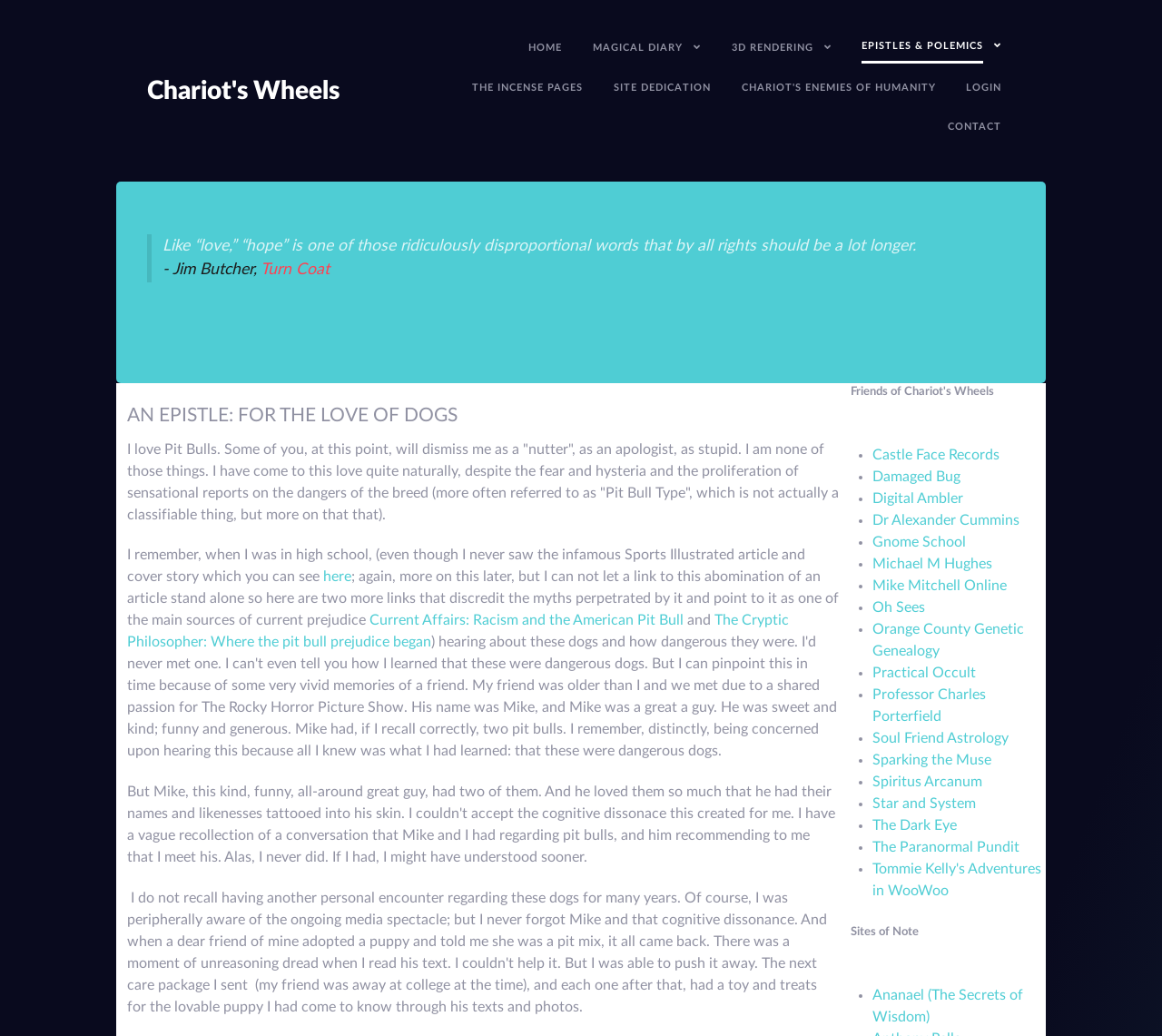Specify the bounding box coordinates of the area that needs to be clicked to achieve the following instruction: "Click the button with the CreativeHouseofArtandDesignFull image".

None